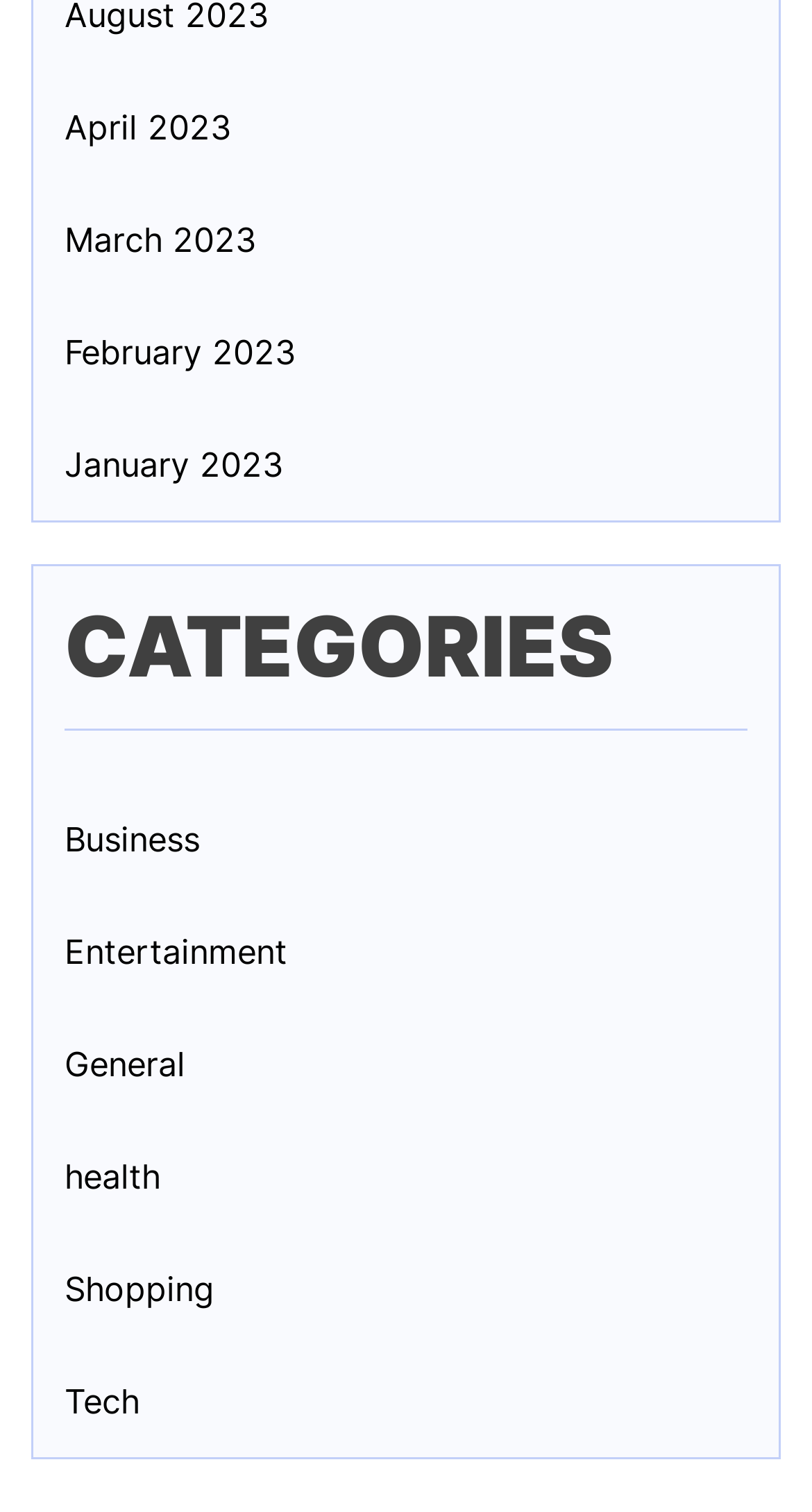Please determine the bounding box coordinates of the element to click in order to execute the following instruction: "Read General news". The coordinates should be four float numbers between 0 and 1, specified as [left, top, right, bottom].

[0.079, 0.687, 0.228, 0.72]